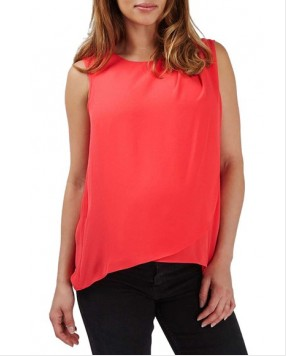What is the purpose of this blouse?
Carefully analyze the image and provide a detailed answer to the question.

The caption describes the blouse as a stylish sleeveless maternity and nursing blouse, designed to offer both comfort and a trendy look, making it an excellent addition to any maternity wardrobe.